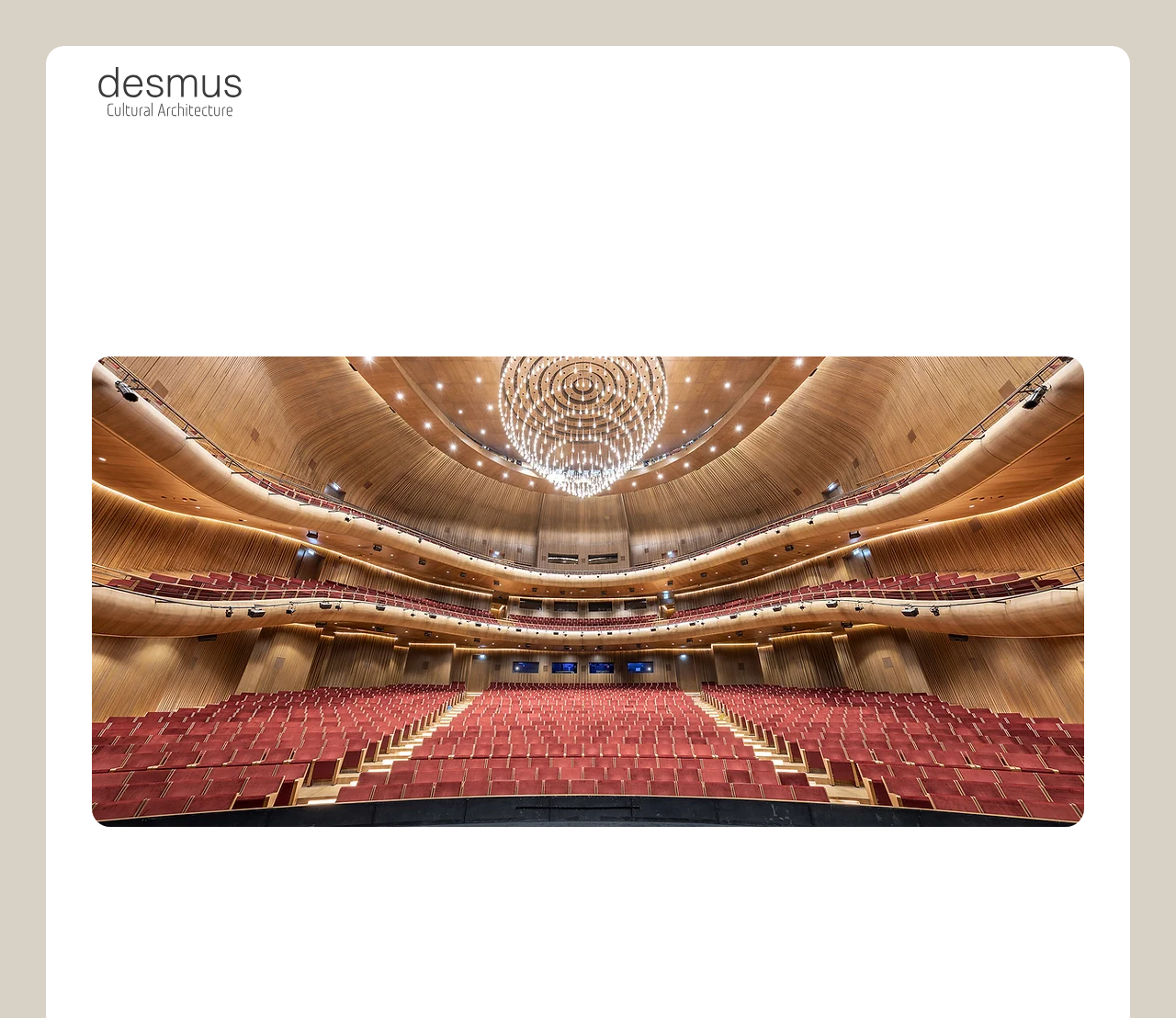Analyze the image and deliver a detailed answer to the question: Is the orchestra pit located above or below the stage?

Based on the vertical positions of the elements, the static text 'Orchestra pit:' has a higher y1 and y2 coordinate than the static text 'Stage:', indicating that the orchestra pit is located below the stage.